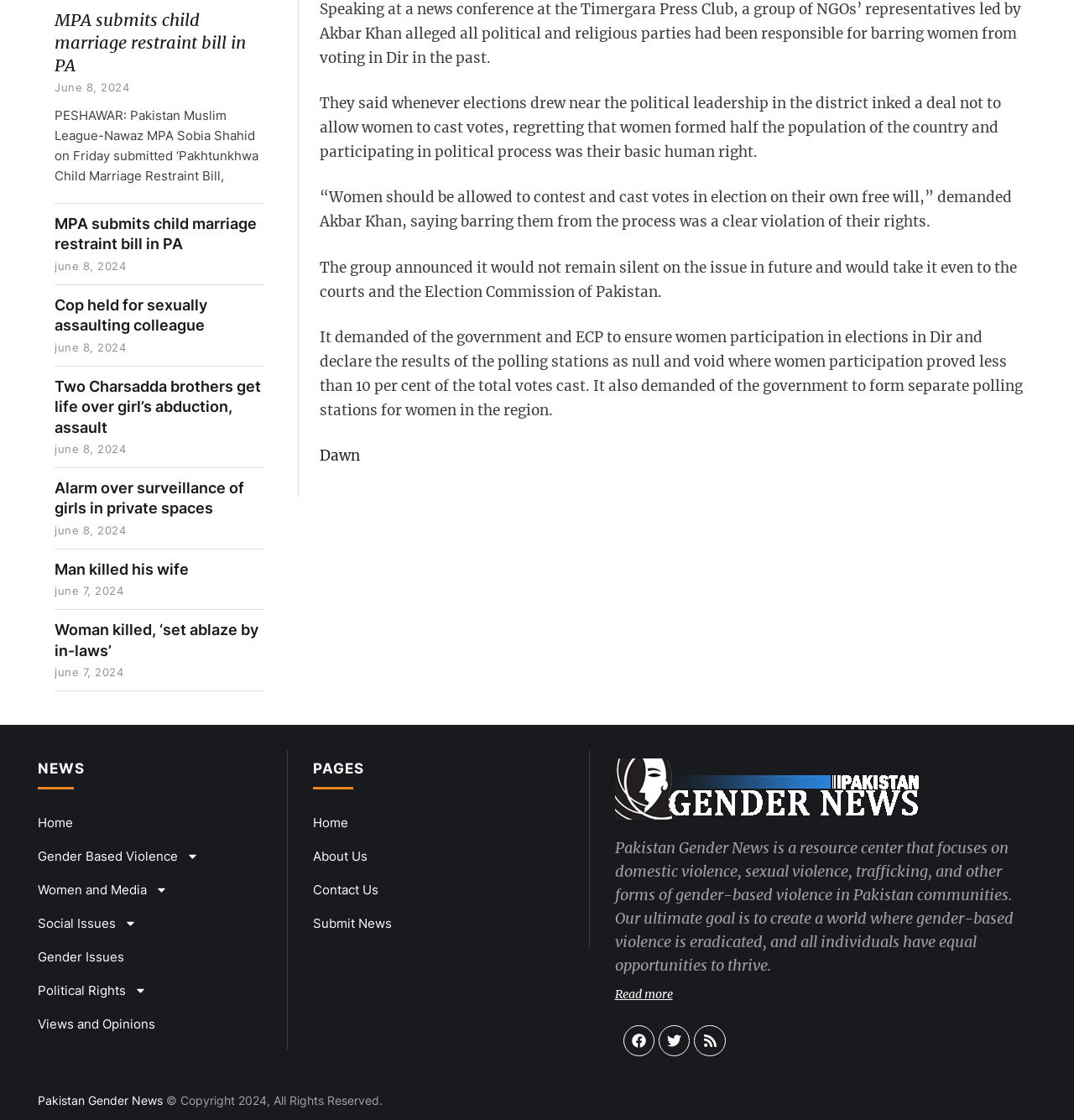Identify the bounding box coordinates for the UI element described as: "Gender Issues".

[0.035, 0.84, 0.259, 0.87]